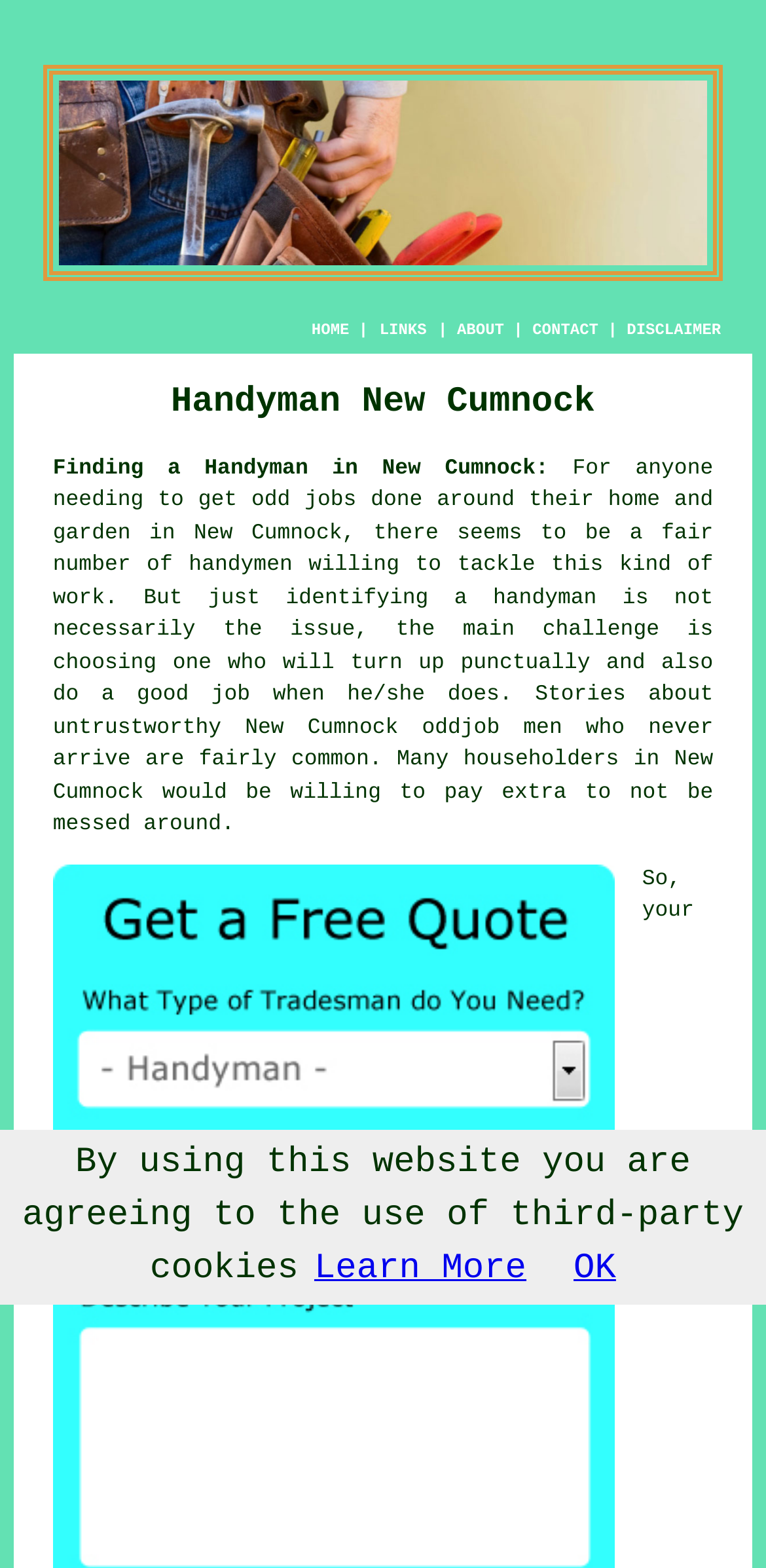Using the provided element description: "ABOUT", determine the bounding box coordinates of the corresponding UI element in the screenshot.

[0.597, 0.205, 0.658, 0.216]